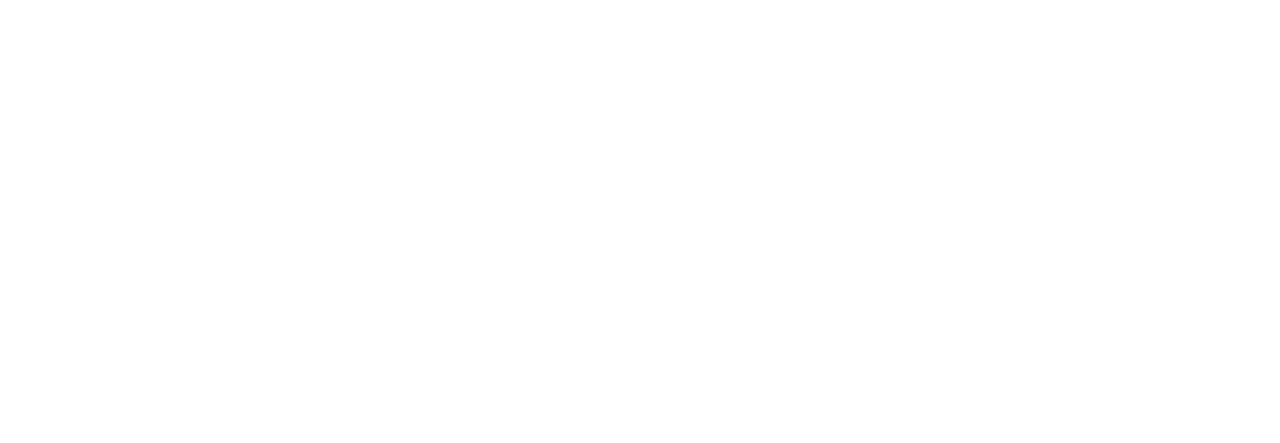Explain what is happening in the image with as much detail as possible.

The displayed image depicts the molecular structure of Chlorotrimethylsilane (CAS number: 75-77-4), a colorless liquid known for its applications in organic chemistry and silicones. It features a central silicon atom (Si) bonded to three methyl groups (−CH₃) and one chlorine atom (−Cl). This compound is significant in various chemical processes, including as a reagent in synthesis and a protective agent in laboratory work. The illustration serves as a visual representation of the compound's molecular configuration, highlighting its chemical bonds and spatial arrangement.